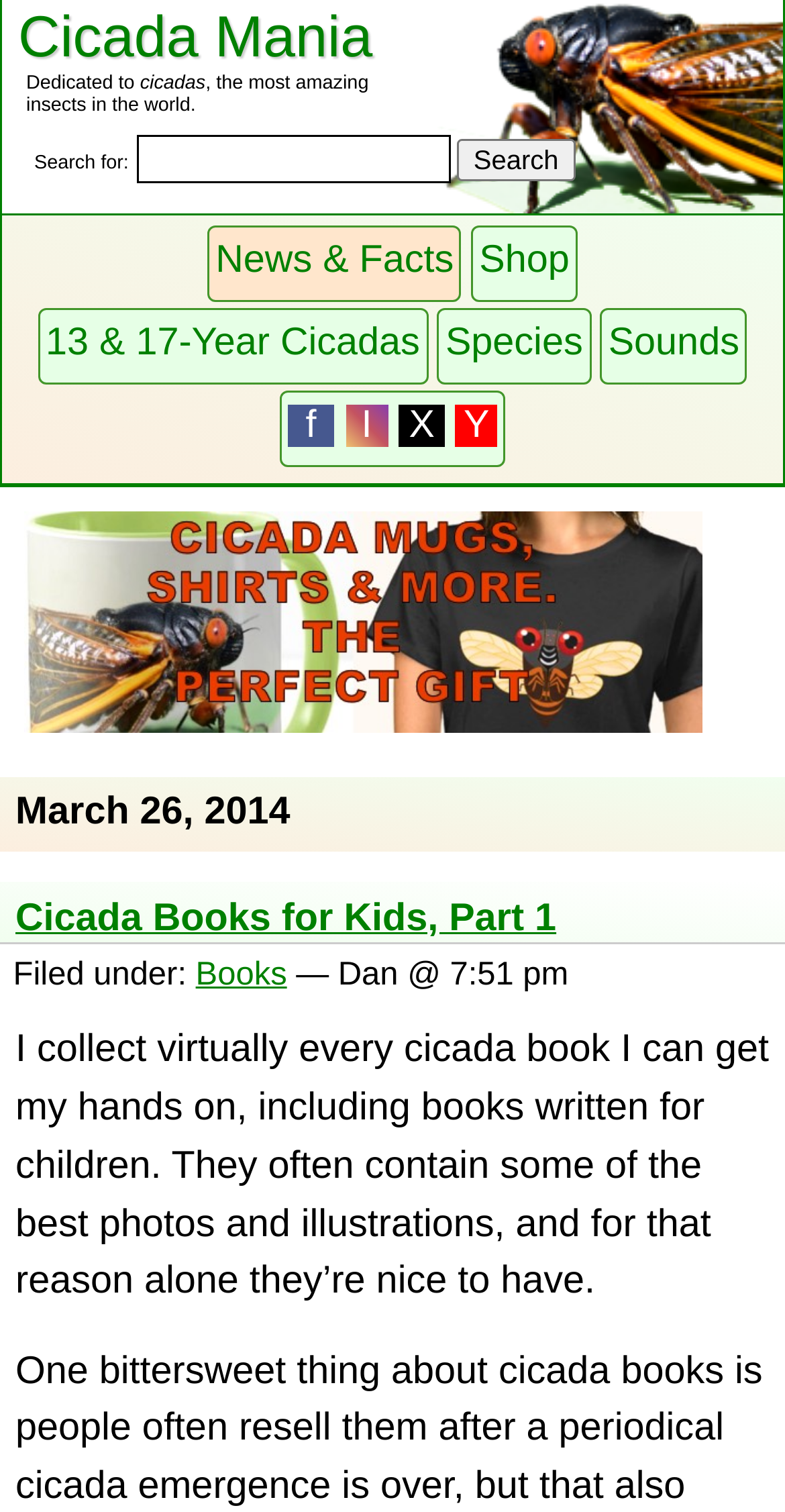Determine the bounding box coordinates of the clickable element to achieve the following action: 'Check out Cicada T-shirts'. Provide the coordinates as four float values between 0 and 1, formatted as [left, top, right, bottom].

[0.02, 0.469, 0.905, 0.497]